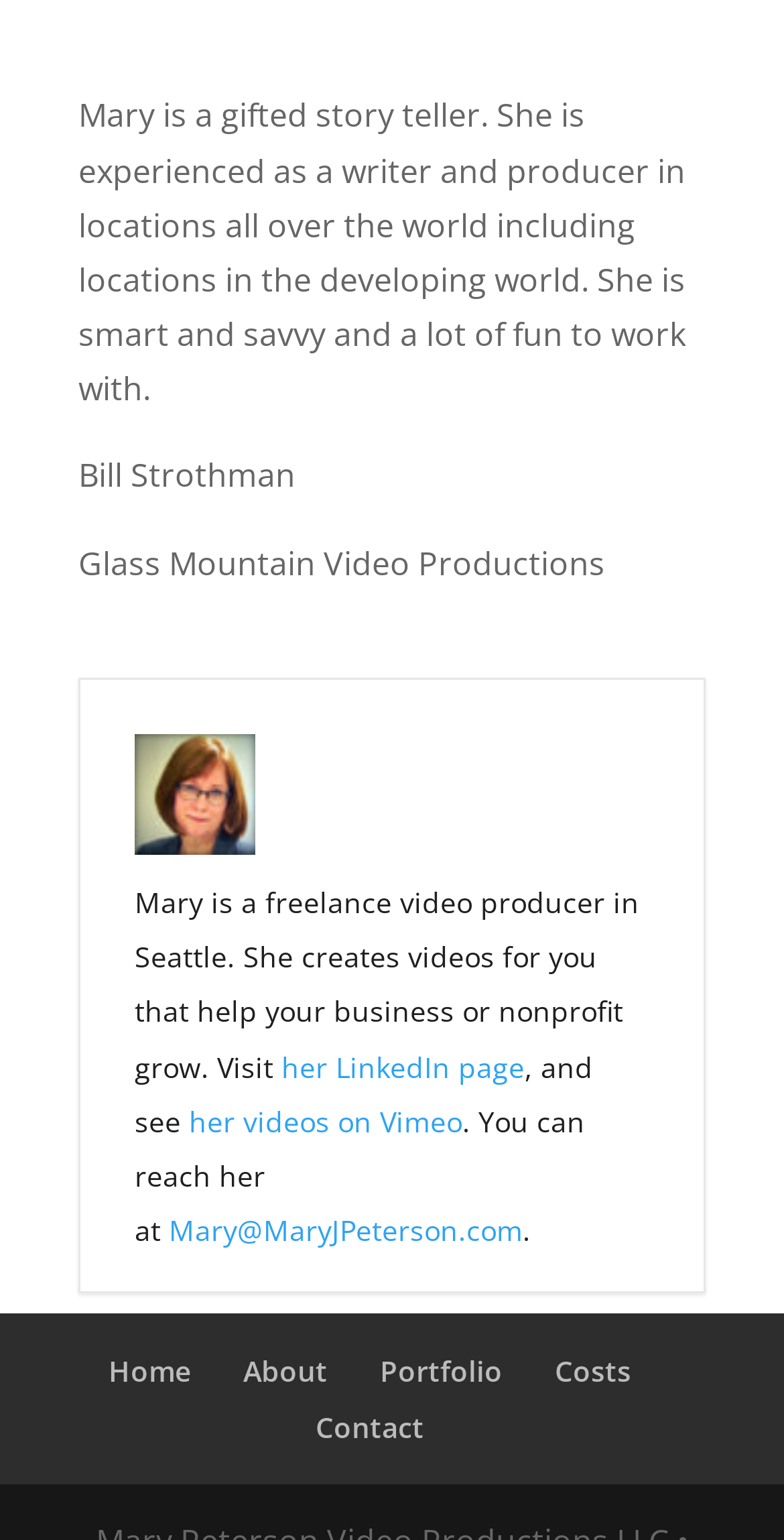Utilize the information from the image to answer the question in detail:
How can you contact Mary?

The text provides an email address 'Mary@MaryJPeterson.com' as a way to reach Mary, which is likely the contact method.